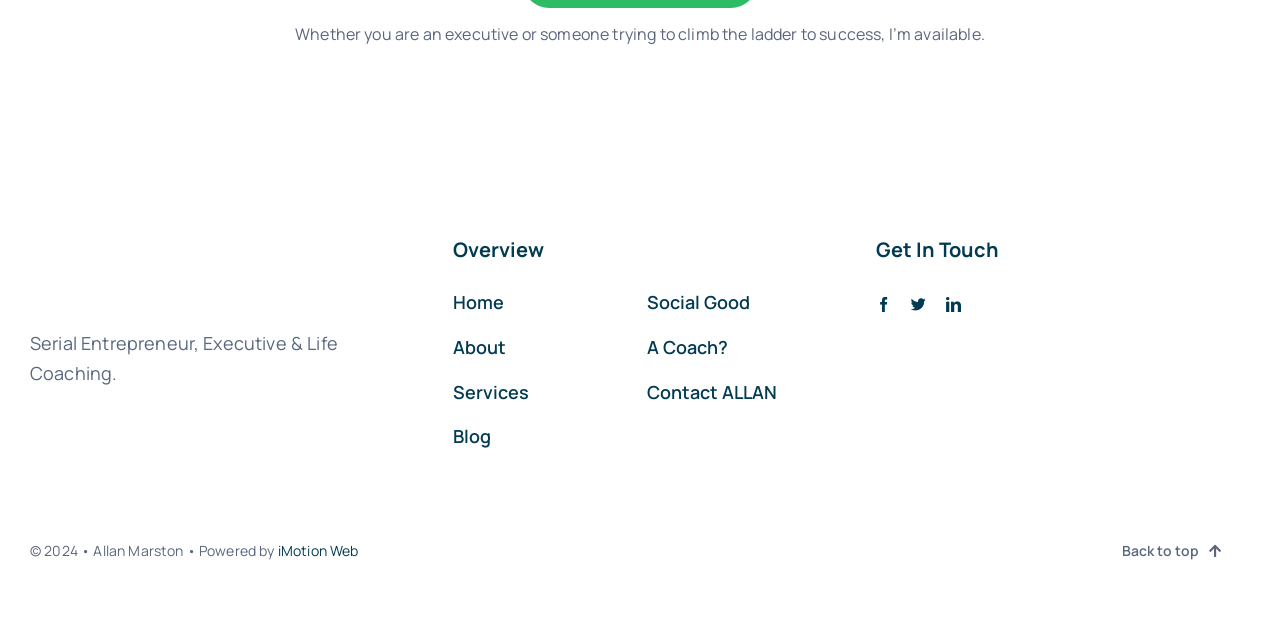Answer the question below in one word or phrase:
What is the purpose of the 'Back to top' link?

To scroll back to the top of the page